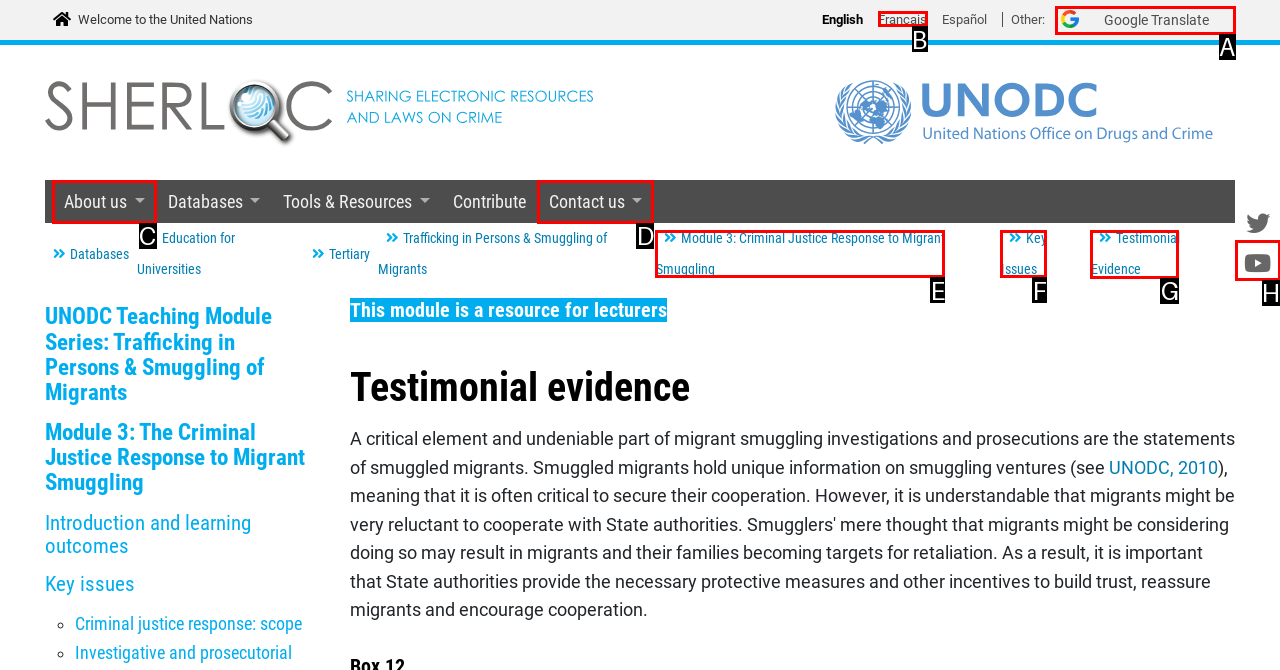Select the UI element that should be clicked to execute the following task: Access the 'Testimonial Evidence' section
Provide the letter of the correct choice from the given options.

G